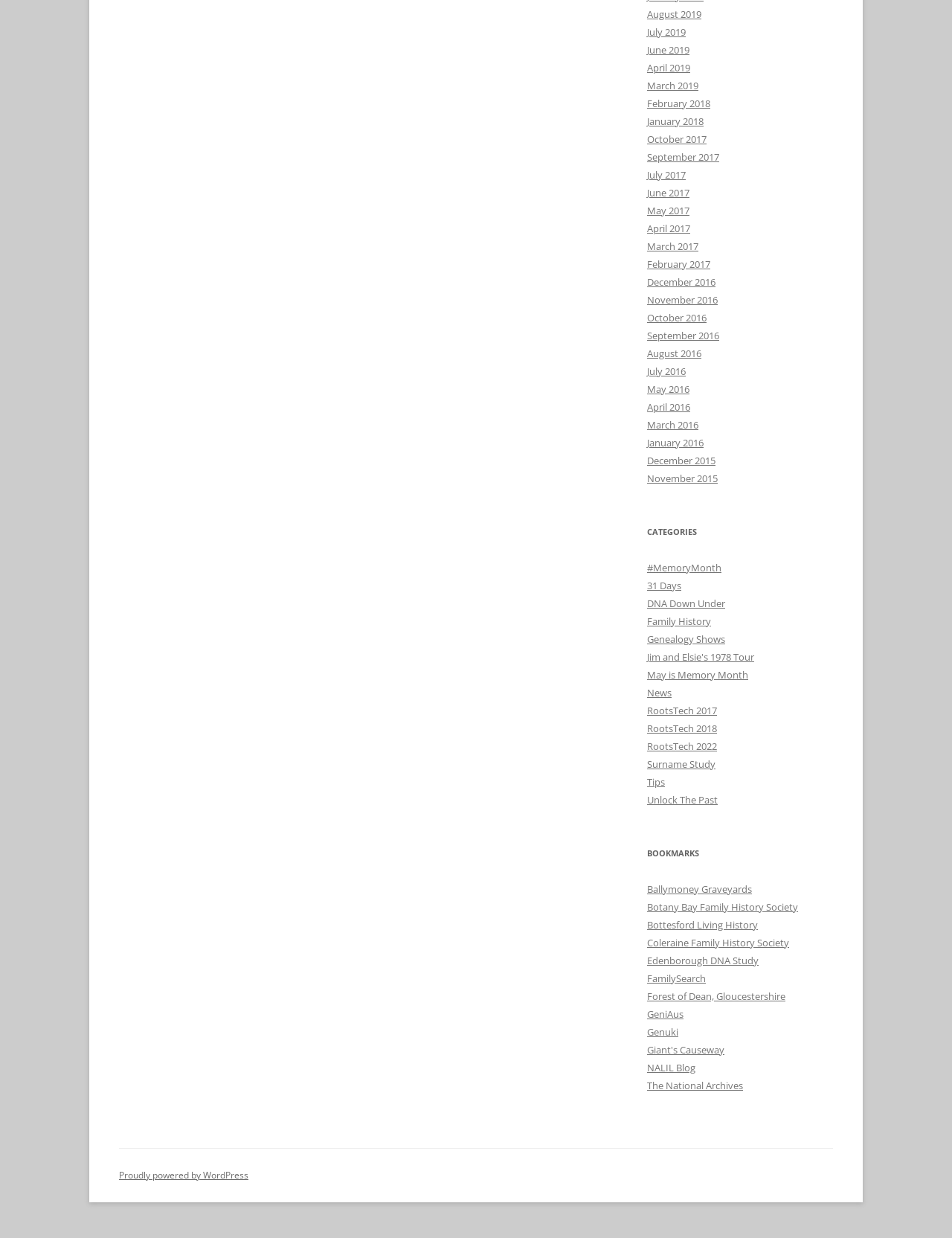Identify the bounding box coordinates for the element that needs to be clicked to fulfill this instruction: "Check out RootsTech 2017". Provide the coordinates in the format of four float numbers between 0 and 1: [left, top, right, bottom].

[0.68, 0.569, 0.753, 0.579]